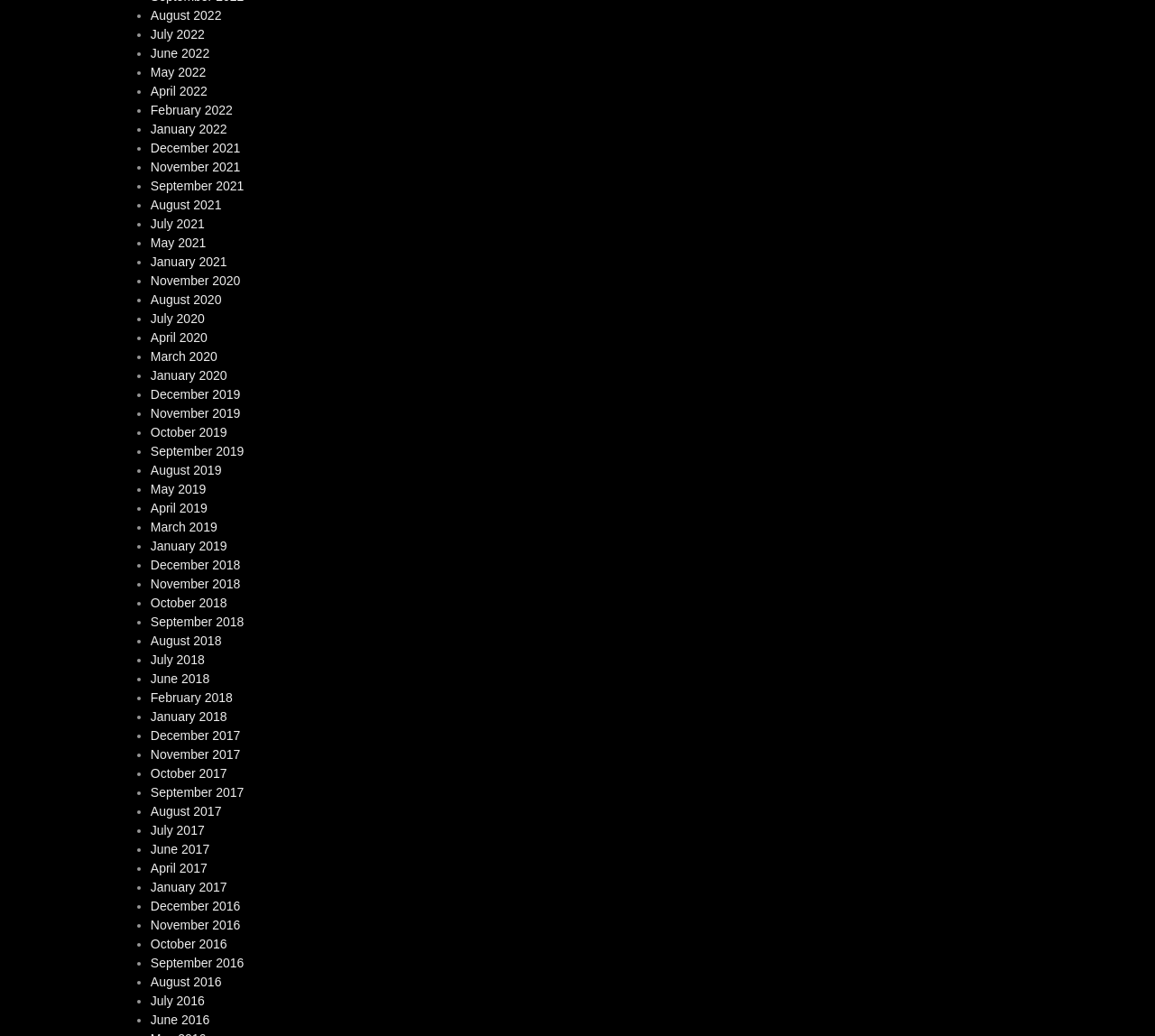How many months are listed?
Please answer the question with as much detail and depth as you can.

I counted the number of links on the webpage, each of which corresponds to a month. There are 43 links, which suggests that 43 months are listed.